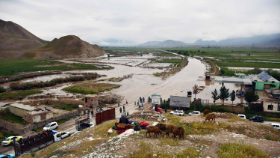Provide a comprehensive description of the image.

The image captures a dramatic landscape affected by recent heavy rains in northern Afghanistan, showcasing the aftermath of flash floods. In the foreground, a group of goats grazes peacefully on a grassy hillside, seemingly undisturbed by the turmoil below. The river, swollen with floodwaters, winds through the valley, illustrating the enormity of the flooding that has impacted the region. Surrounding the river are settlements and vehicles, indicating the presence of local residents who are likely dealing with the consequences of the natural disaster. The mountains in the background partially shrouded in clouds add to the somber atmosphere, emphasizing the challenges faced by the community as they navigate the impact of extreme weather events. This image is part of a larger narrative detailing the severe conditions affecting various regions, including reports on floods and their repercussions.